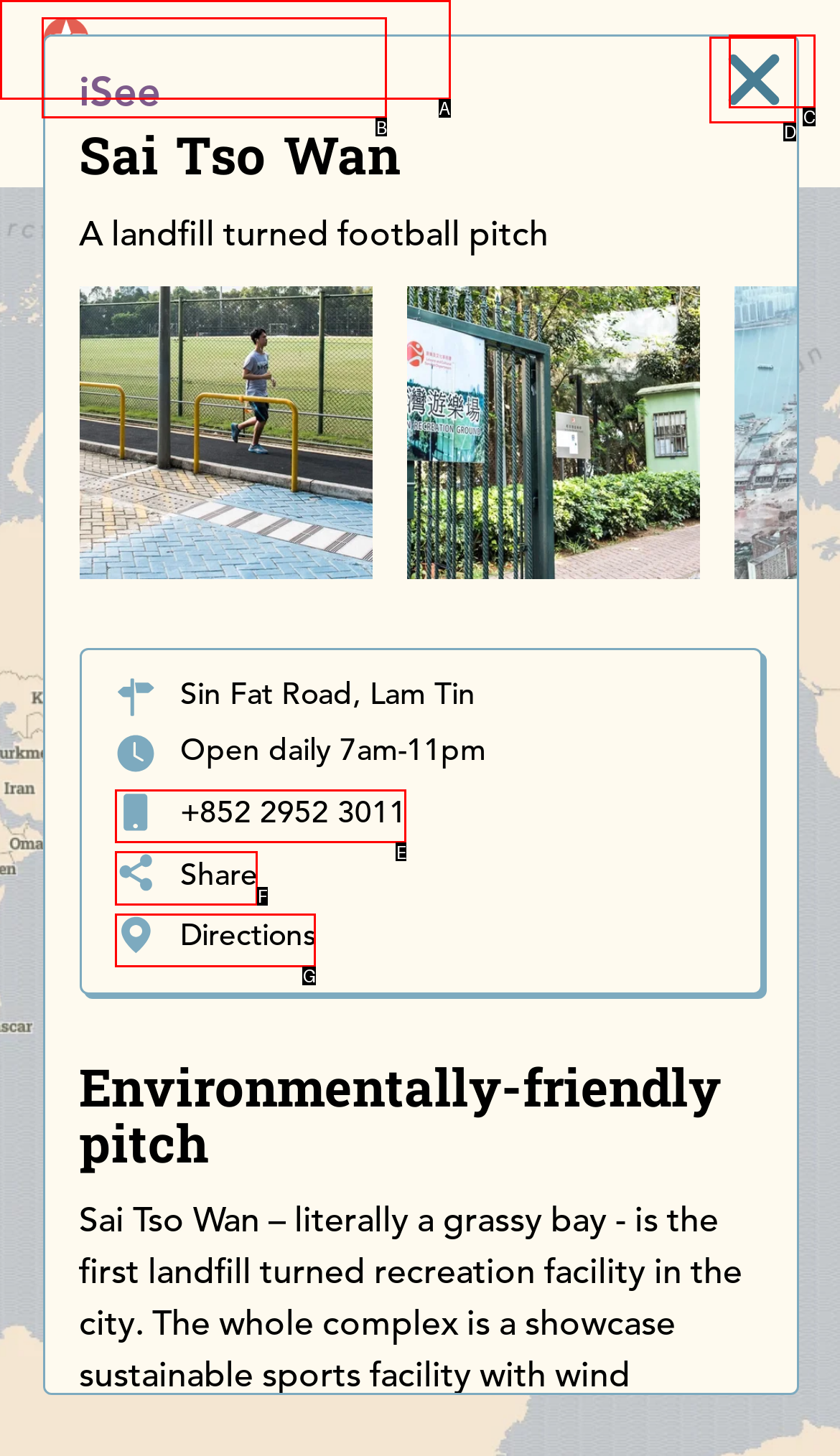Tell me which one HTML element best matches the description: Does QT Take EBT?
Answer with the option's letter from the given choices directly.

None